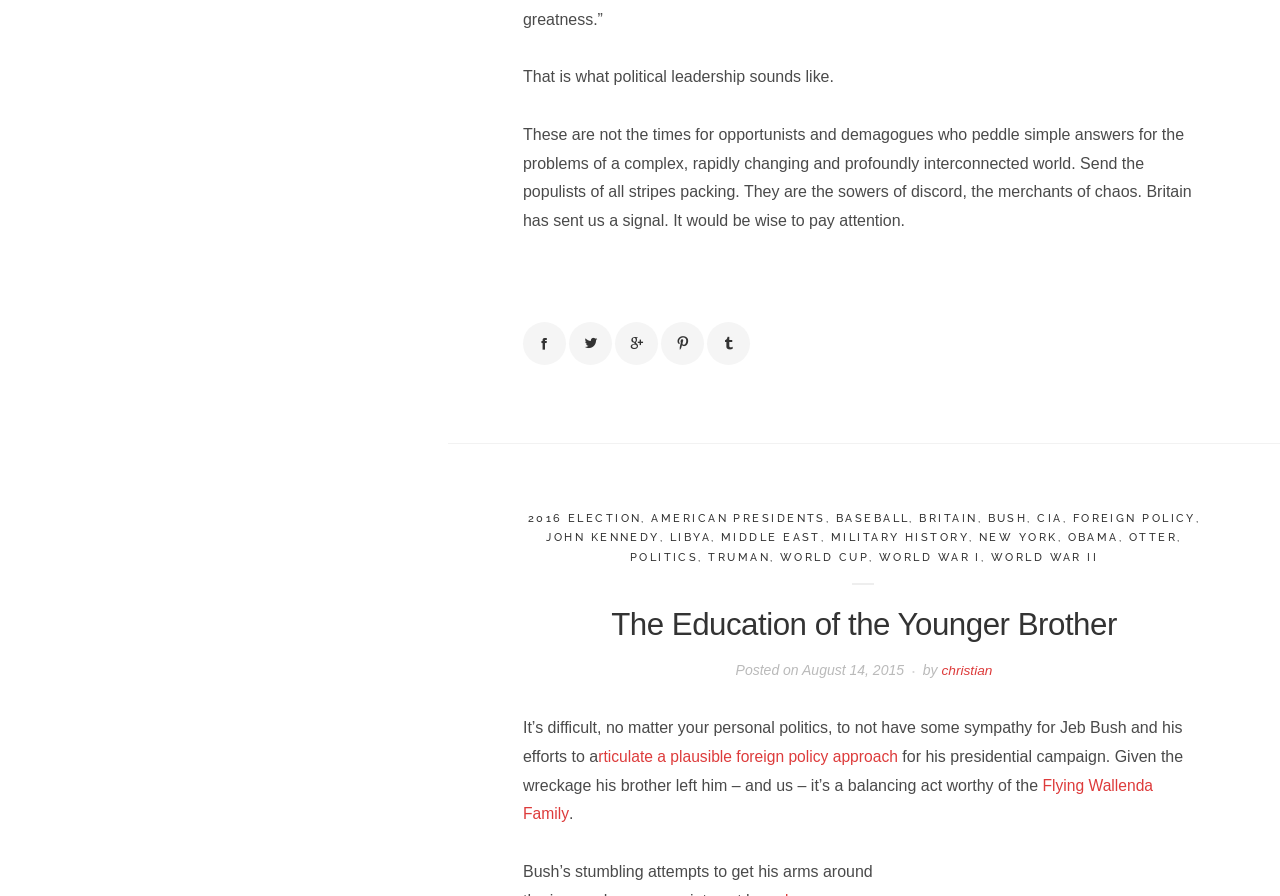Identify the bounding box coordinates of the section to be clicked to complete the task described by the following instruction: "Click on the link 'christian'". The coordinates should be four float numbers between 0 and 1, formatted as [left, top, right, bottom].

[0.735, 0.775, 0.776, 0.793]